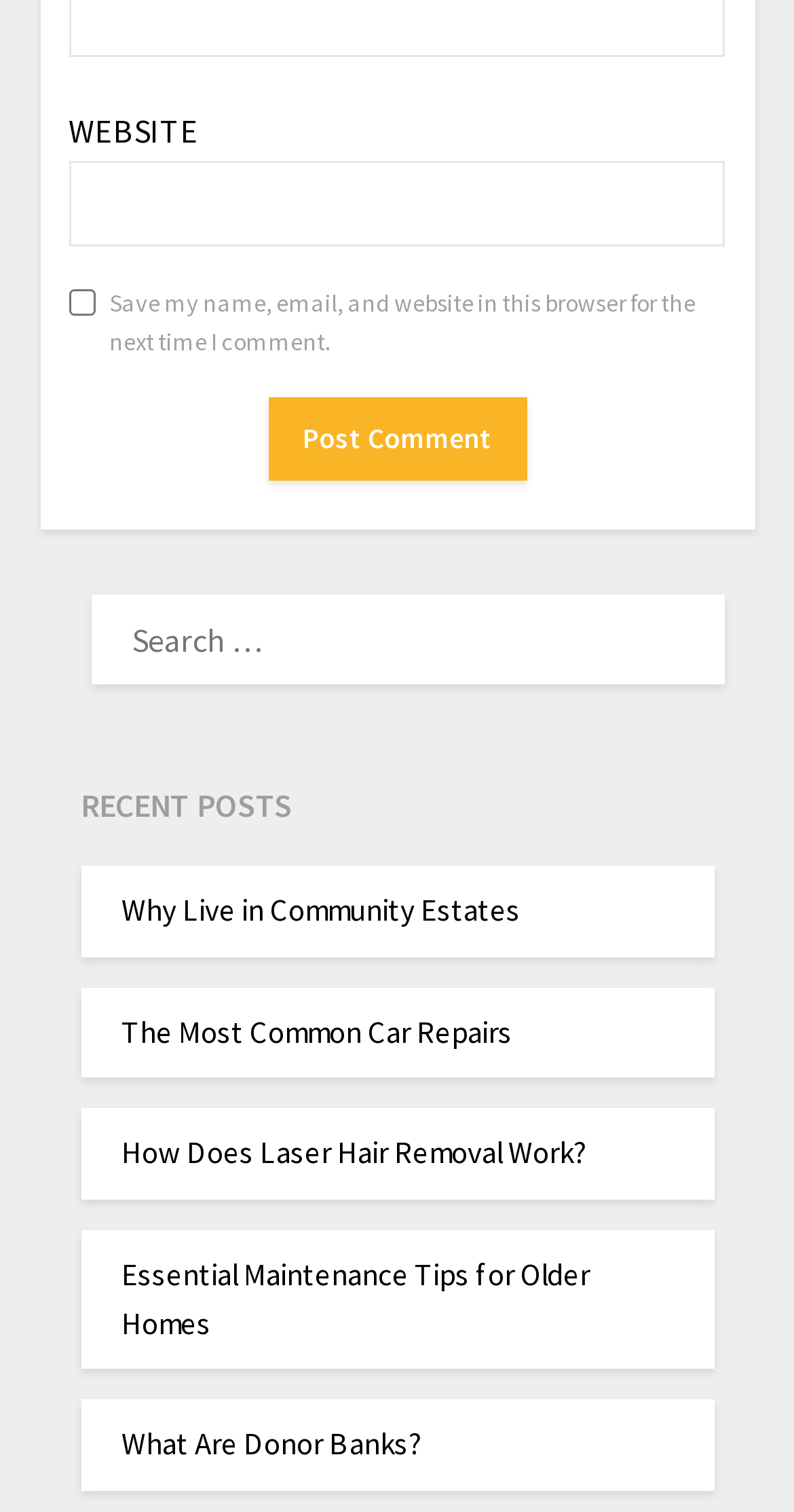Provide a brief response to the question below using a single word or phrase: 
What is the purpose of the checkbox?

Save comment info